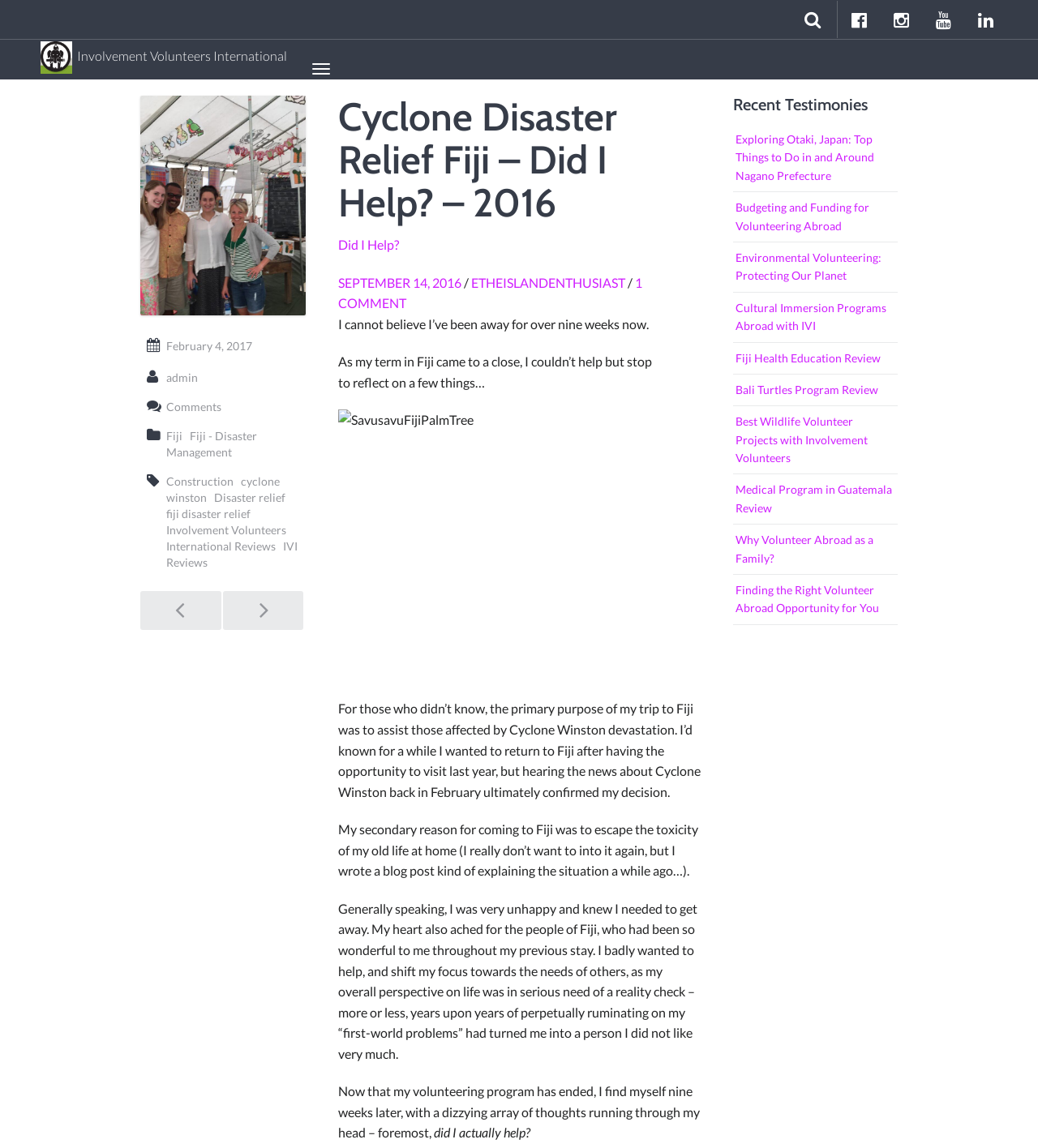Find the bounding box coordinates for the element described here: "Did I Help?".

[0.325, 0.206, 0.384, 0.22]